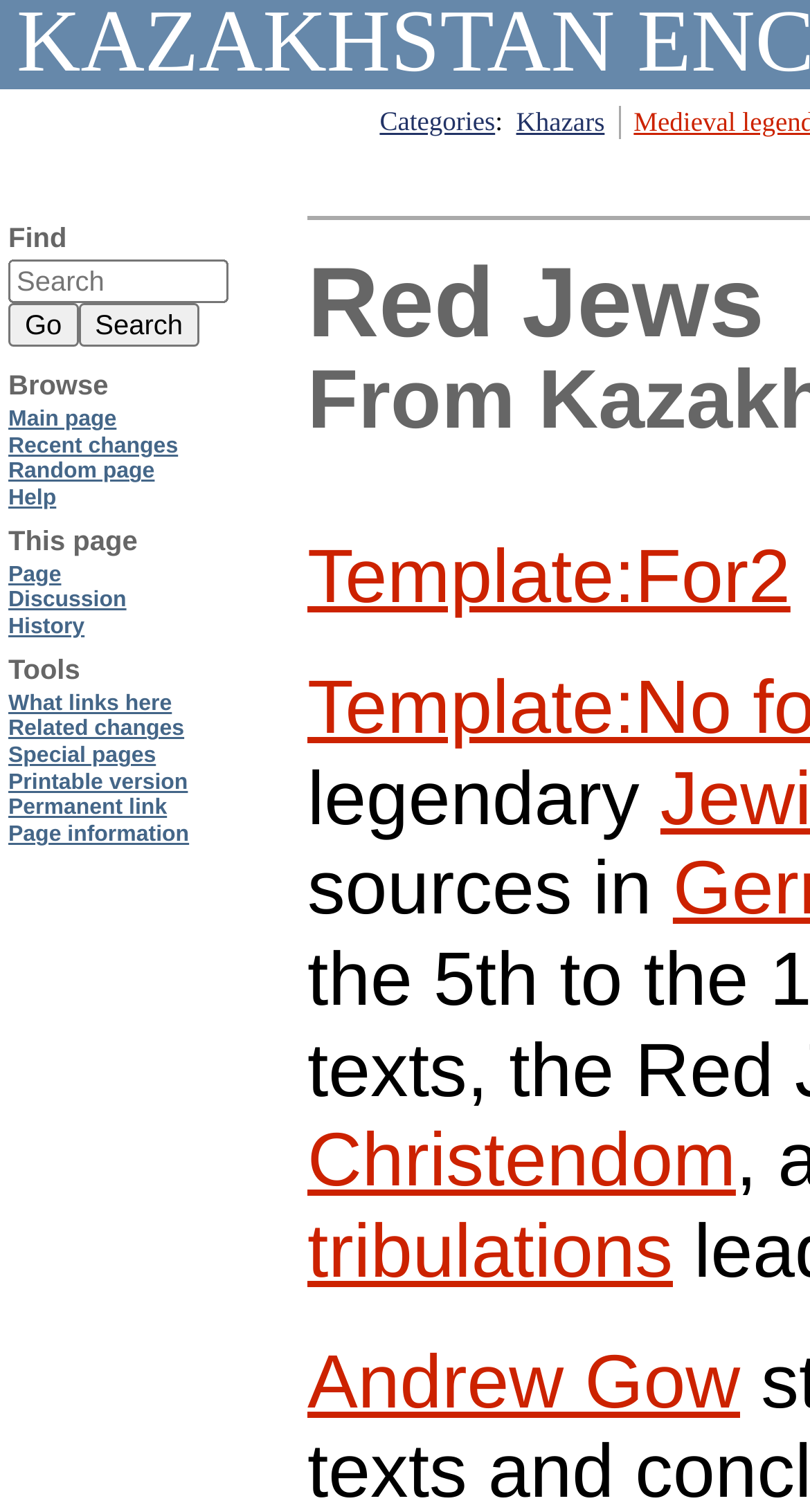Give the bounding box coordinates for this UI element: "Khazars". The coordinates should be four float numbers between 0 and 1, arranged as [left, top, right, bottom].

[0.637, 0.07, 0.746, 0.09]